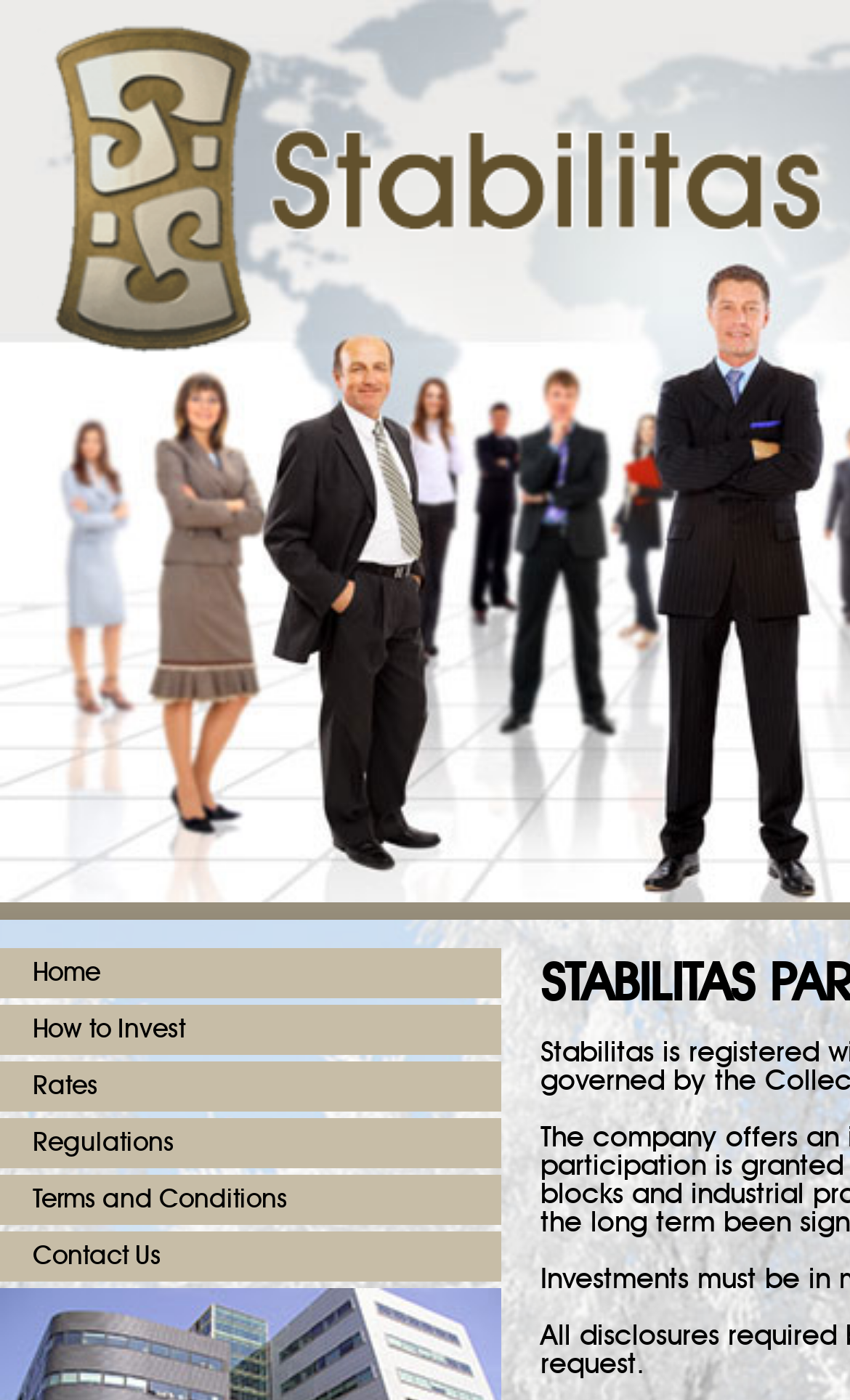Provide a comprehensive description of the webpage.

The webpage is titled "Stabilitas | Financial Services" and features a prominent image at the top, taking up about 25% of the screen's height. Below the image, there is a table with multiple rows, each containing a single cell with a link. The links are arranged vertically, with "Home" at the top, followed by "How to Invest", "Rates", "Regulations", "Terms and Conditions", and finally "Contact Us" at the bottom. Each link is separated by a small gap, and there are no other UI elements or text besides these links. The overall layout is simple and easy to navigate, with a clear hierarchy of elements.